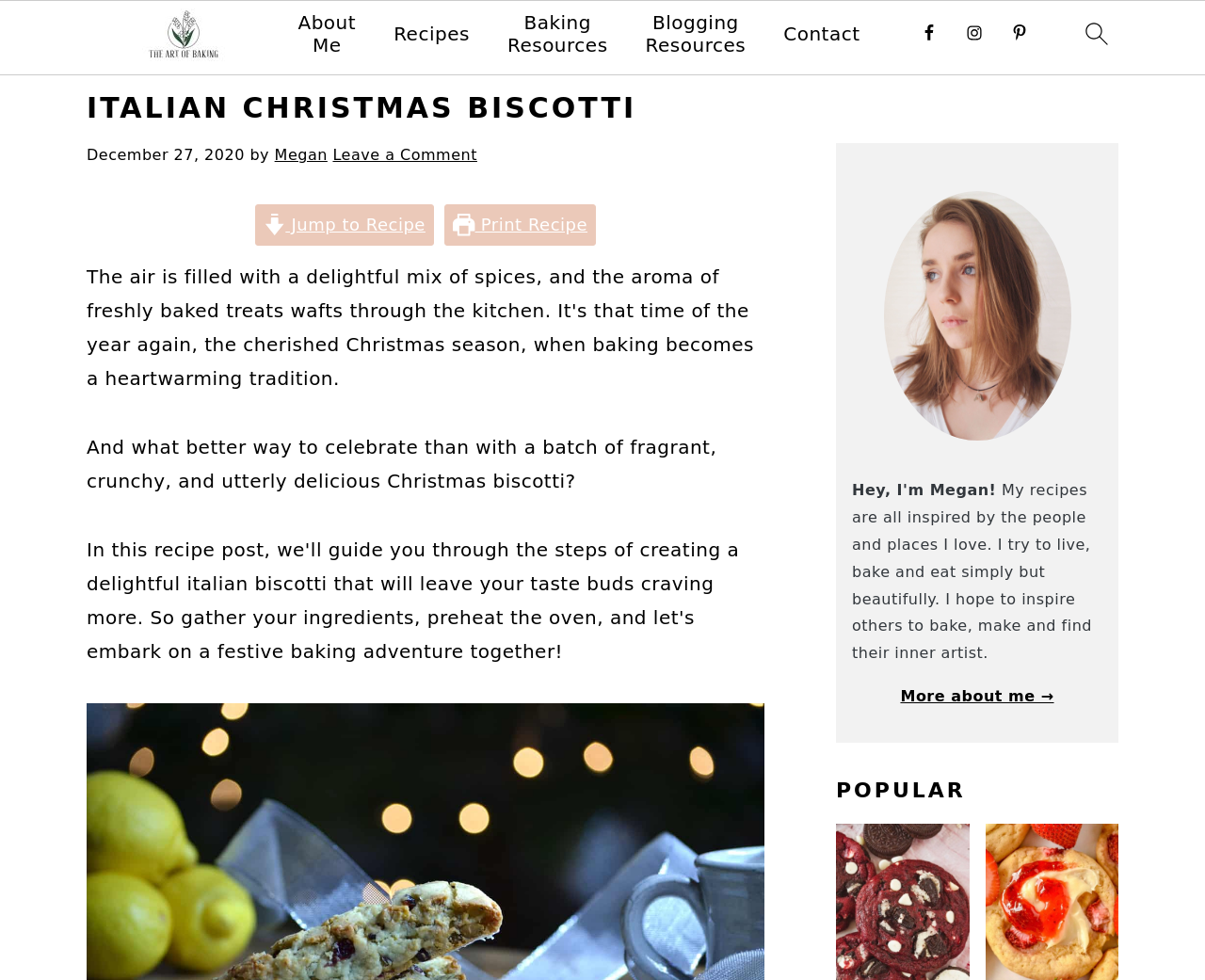Identify the bounding box coordinates of the area you need to click to perform the following instruction: "jump to recipe".

[0.212, 0.208, 0.36, 0.251]